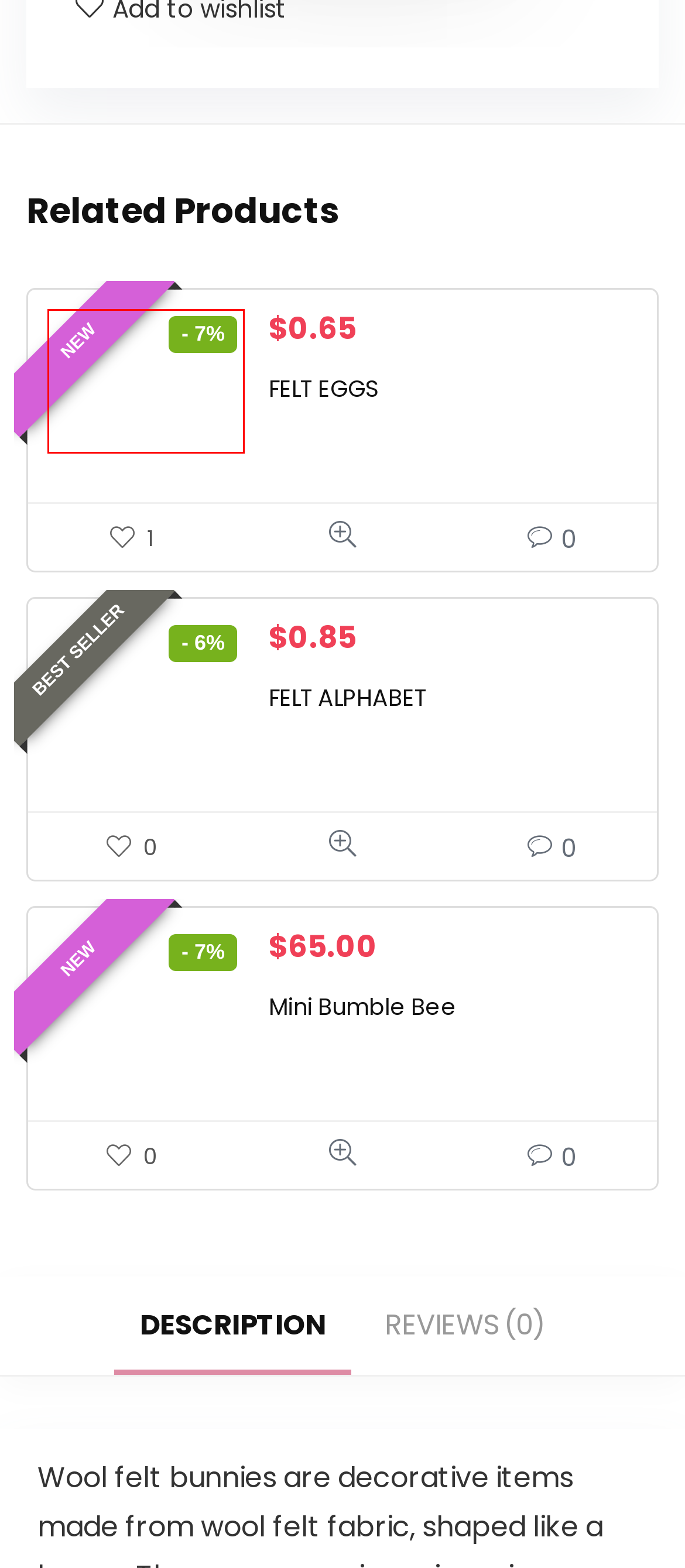You are provided with a screenshot of a webpage that includes a red rectangle bounding box. Please choose the most appropriate webpage description that matches the new webpage after clicking the element within the red bounding box. Here are the candidates:
A. FELT ALPHABET - Feltshape
B. easter bunny Archives - Feltshape
C. Easter & spring Archives - Feltshape
D. FELT EGGS - Feltshape
E. Cart - Feltshape
F. Homepage - Feltshape
G. felt bunny Archives - Feltshape
H. Mini Bumble Bee - Feltshape

D